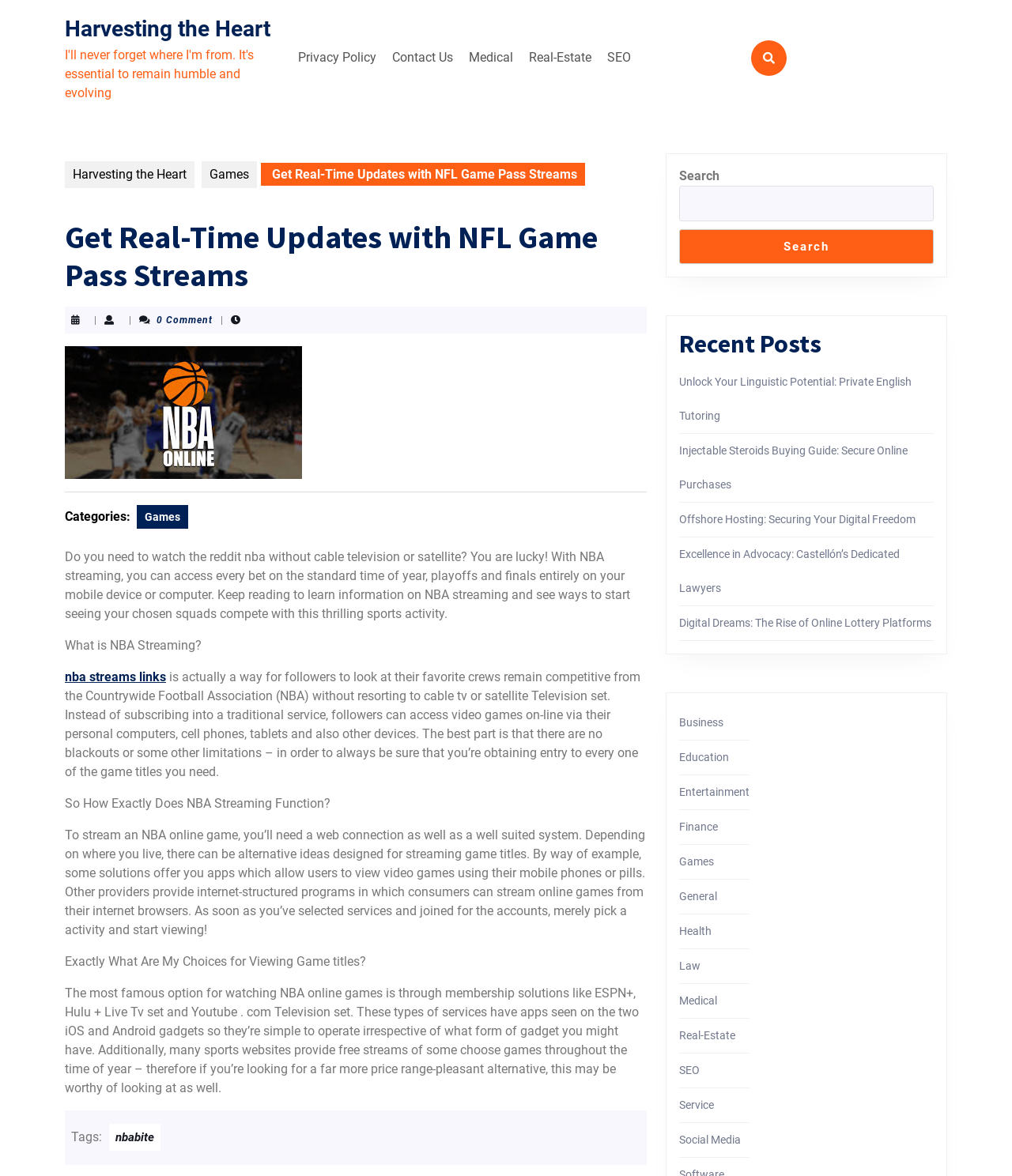Could you provide the bounding box coordinates for the portion of the screen to click to complete this instruction: "Click on the 'Sign Up' button"?

None